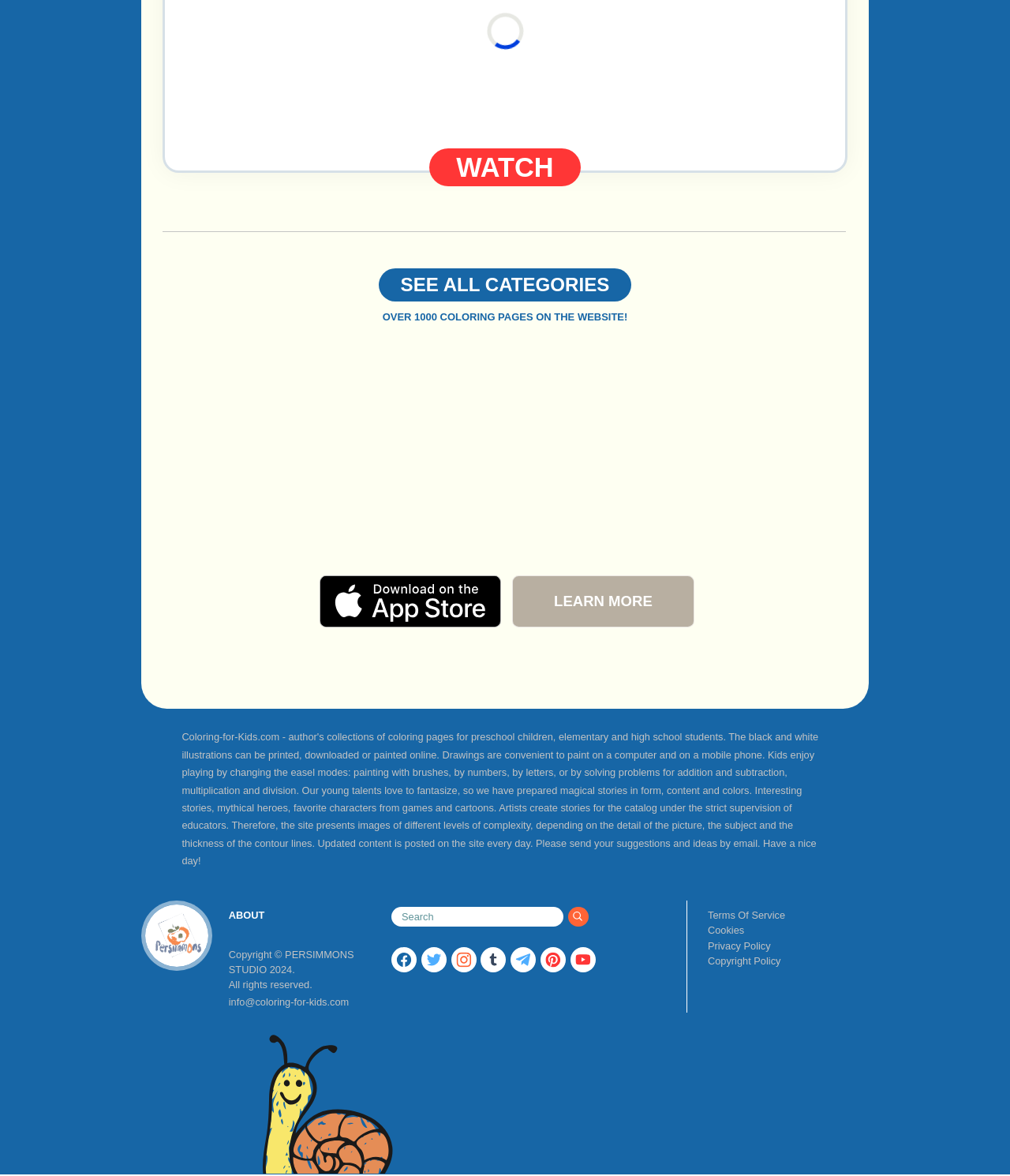What is the purpose of the 'SEARCH' button?
Based on the image, answer the question with as much detail as possible.

The 'SEARCH' button is accompanied by a textbox with the placeholder 'Search', indicating that it is meant to search for specific coloring pages on the website.